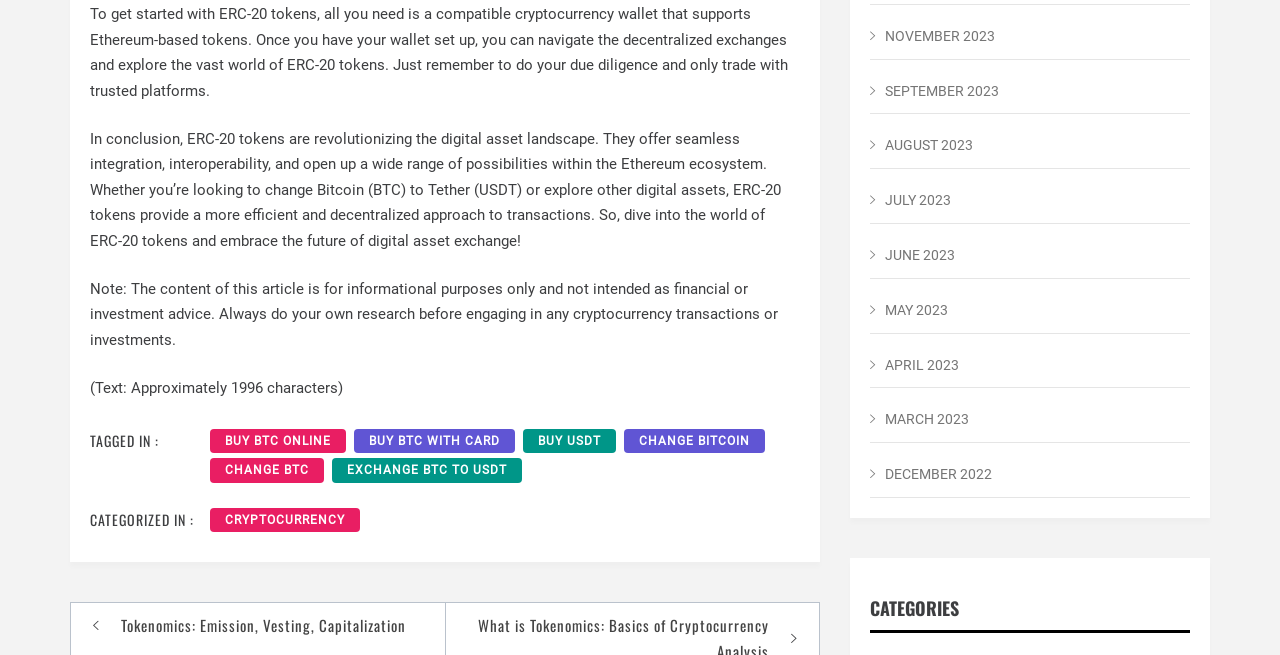Give a short answer to this question using one word or a phrase:
What is the main topic of this article?

ERC-20 tokens